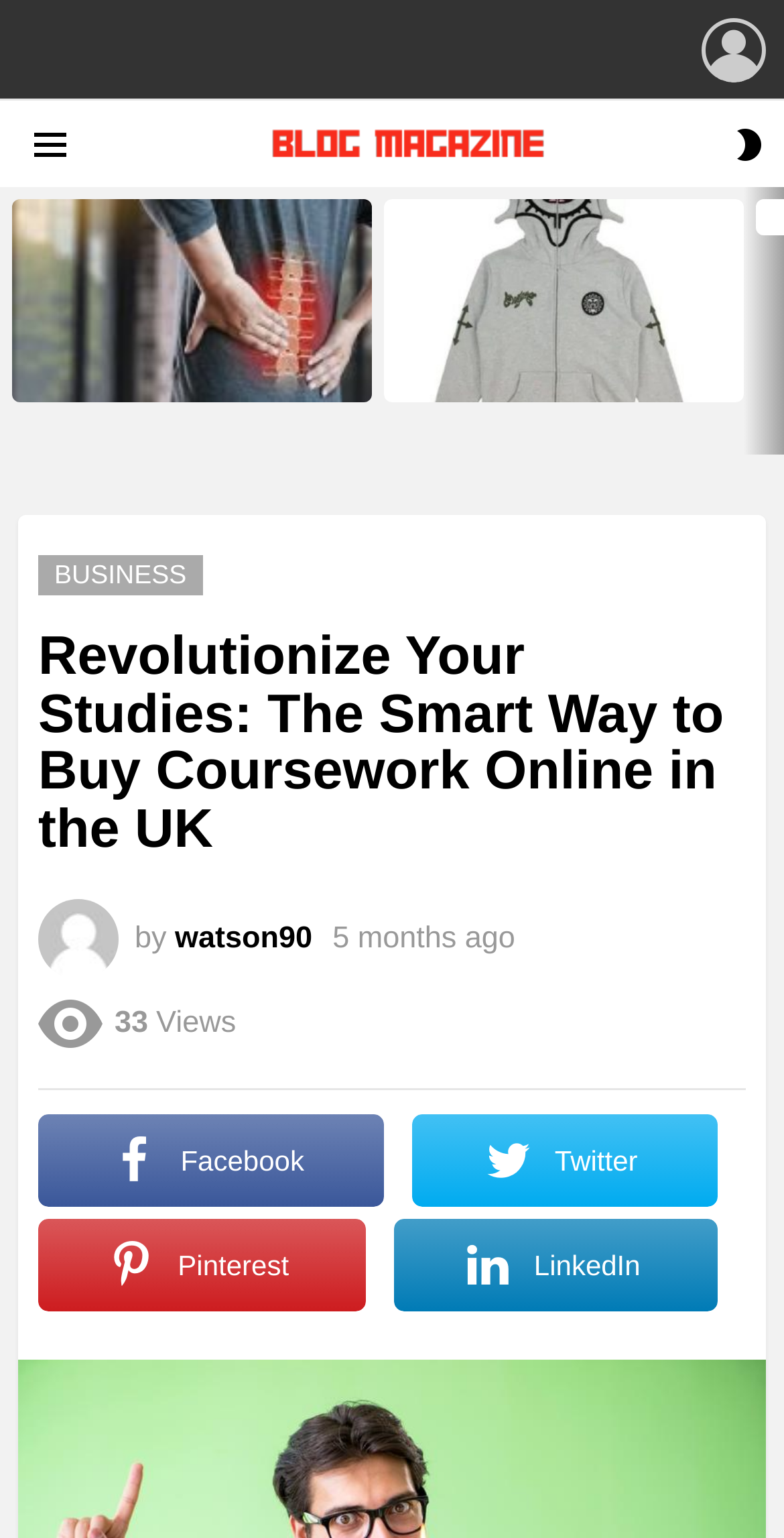Identify and extract the main heading of the webpage.

Revolutionize Your Studies: The Smart Way to Buy Coursework Online in the UK